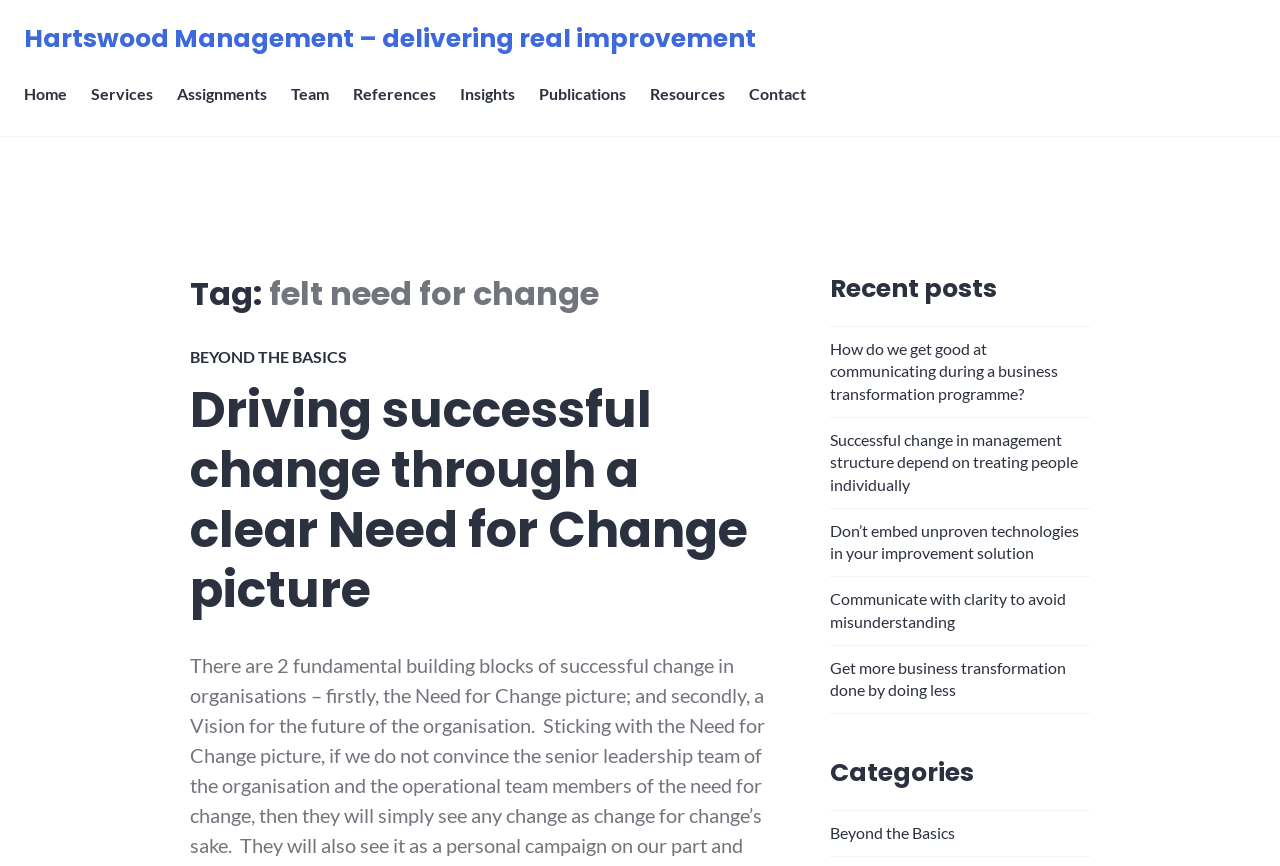How many links are there in the 'Primary Menu'?
Look at the image and respond with a one-word or short phrase answer.

9